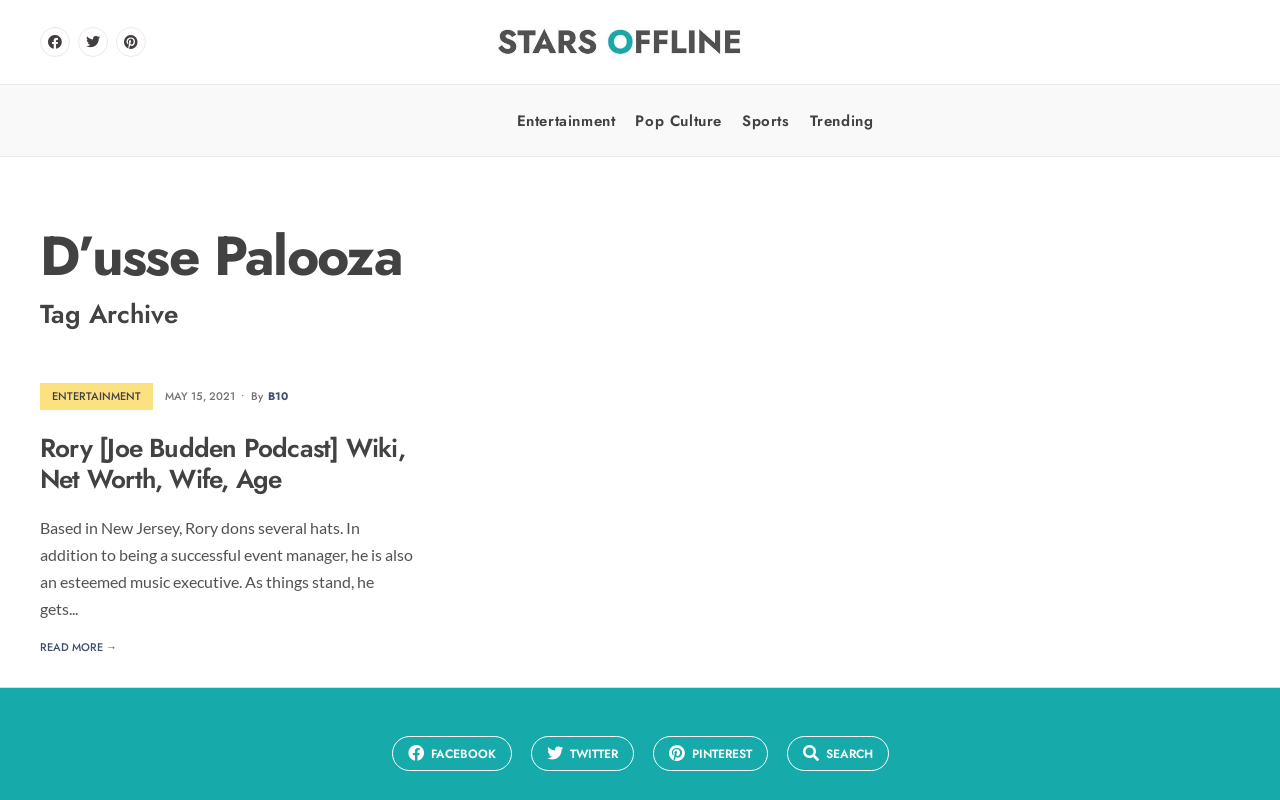Pinpoint the bounding box coordinates of the clickable area needed to execute the instruction: "open facebook page". The coordinates should be specified as four float numbers between 0 and 1, i.e., [left, top, right, bottom].

[0.306, 0.92, 0.4, 0.963]